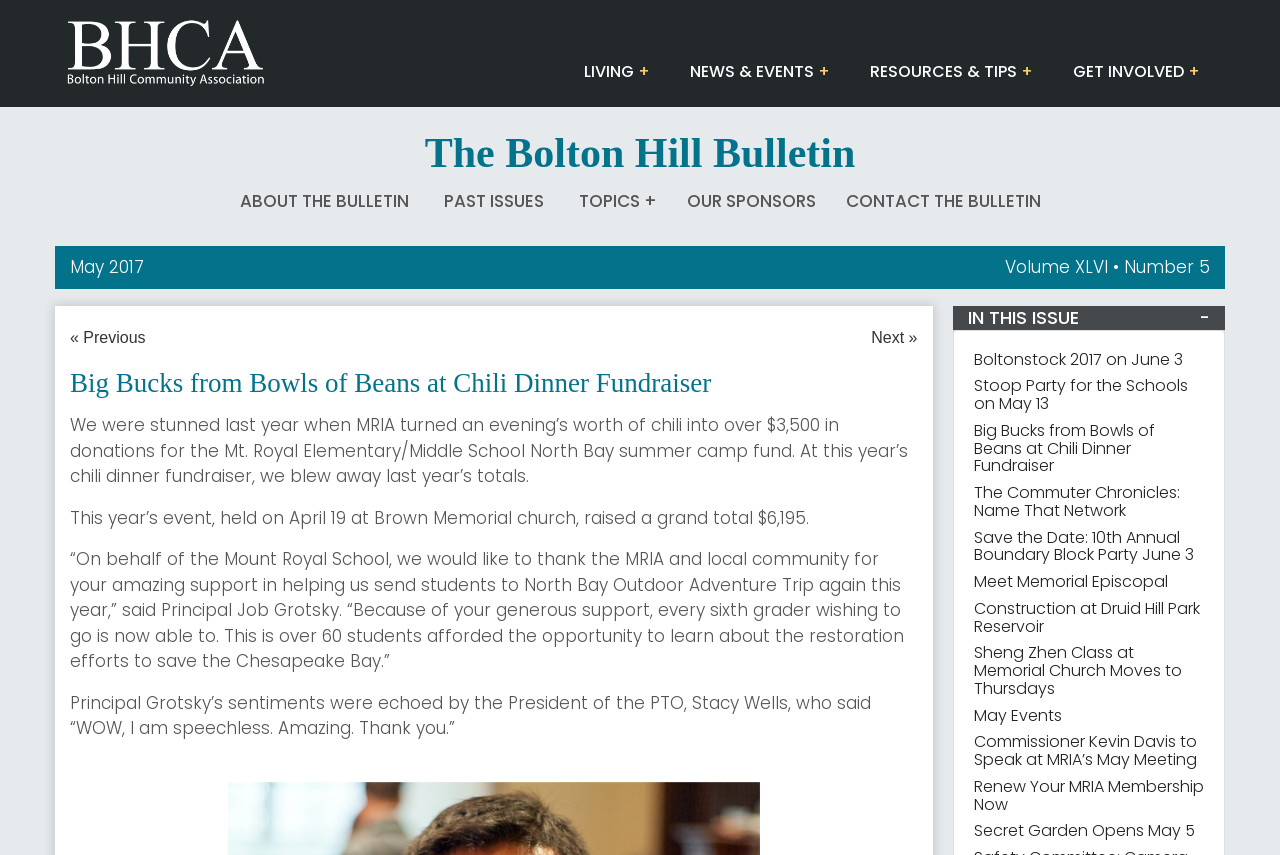Provide the bounding box coordinates of the section that needs to be clicked to accomplish the following instruction: "Check the events in May."

[0.761, 0.823, 0.829, 0.85]